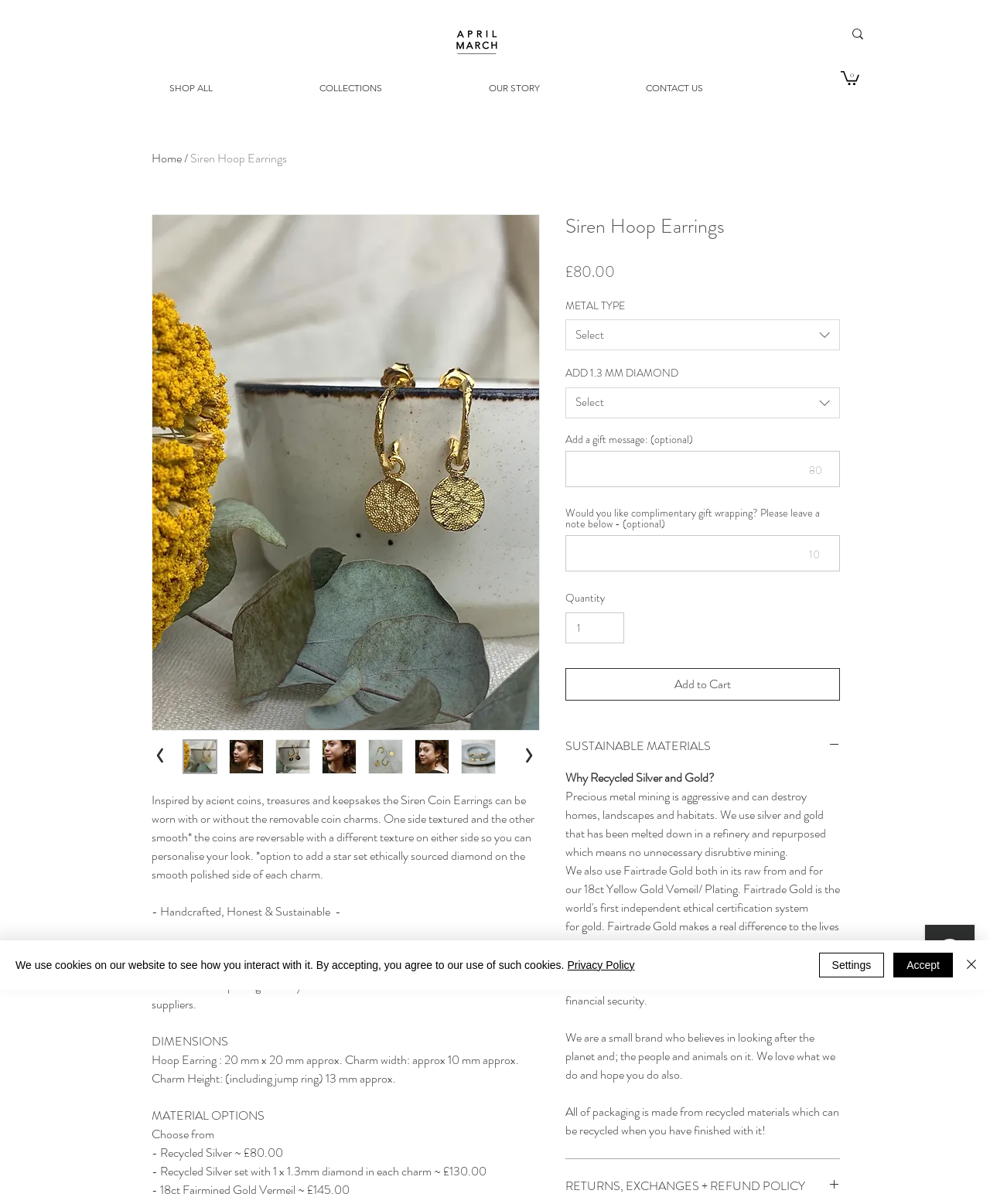Please locate the bounding box coordinates of the element's region that needs to be clicked to follow the instruction: "go to the Help Center". The bounding box coordinates should be provided as four float numbers between 0 and 1, i.e., [left, top, right, bottom].

None